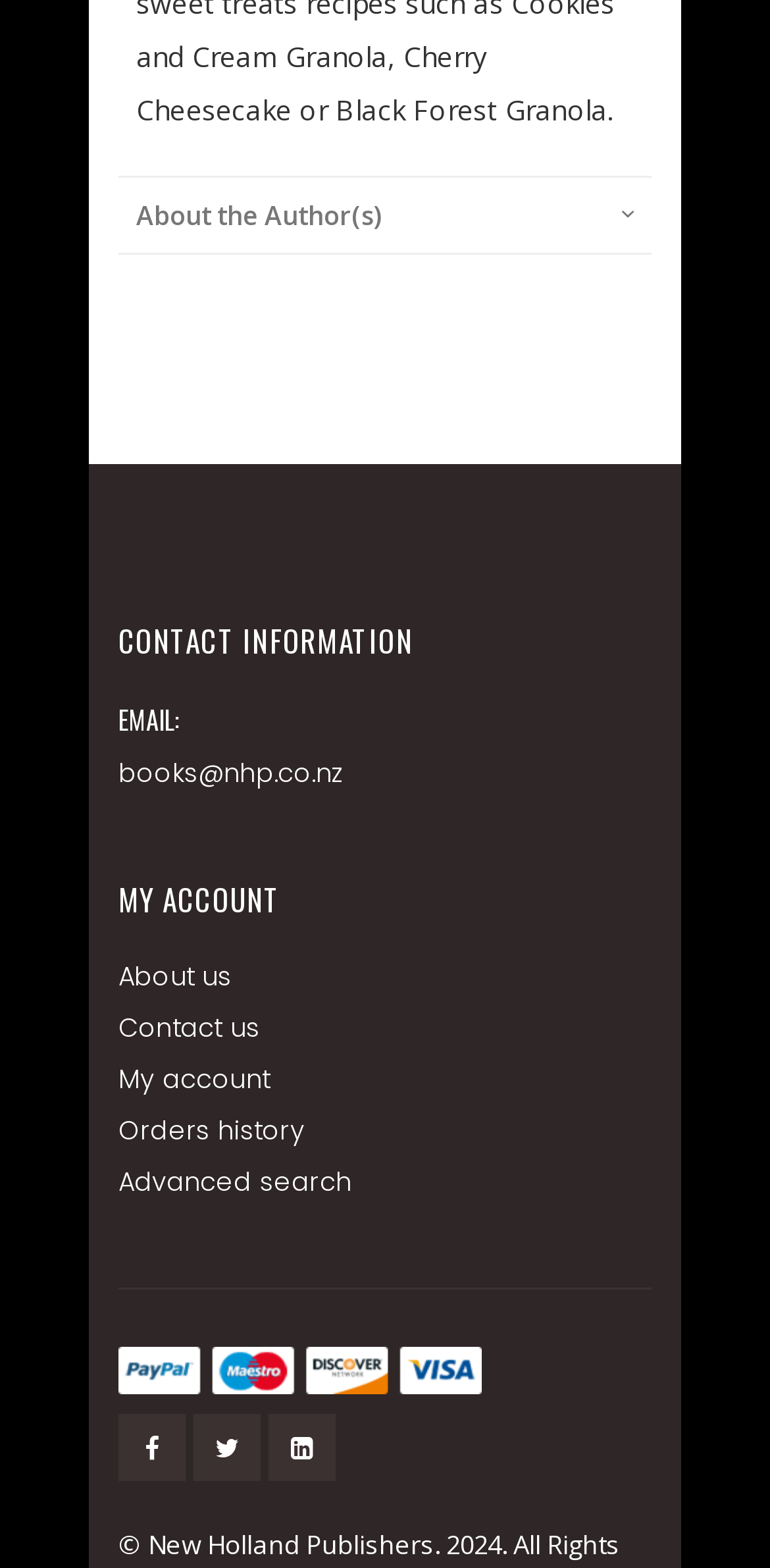Based on the image, provide a detailed and complete answer to the question: 
What social media platforms are linked on the webpage?

The webpage has links to social media platforms at the bottom. There are three links, which are Facebook, Twitter, and Linkedin. These links can be clicked to visit the author's social media profiles.